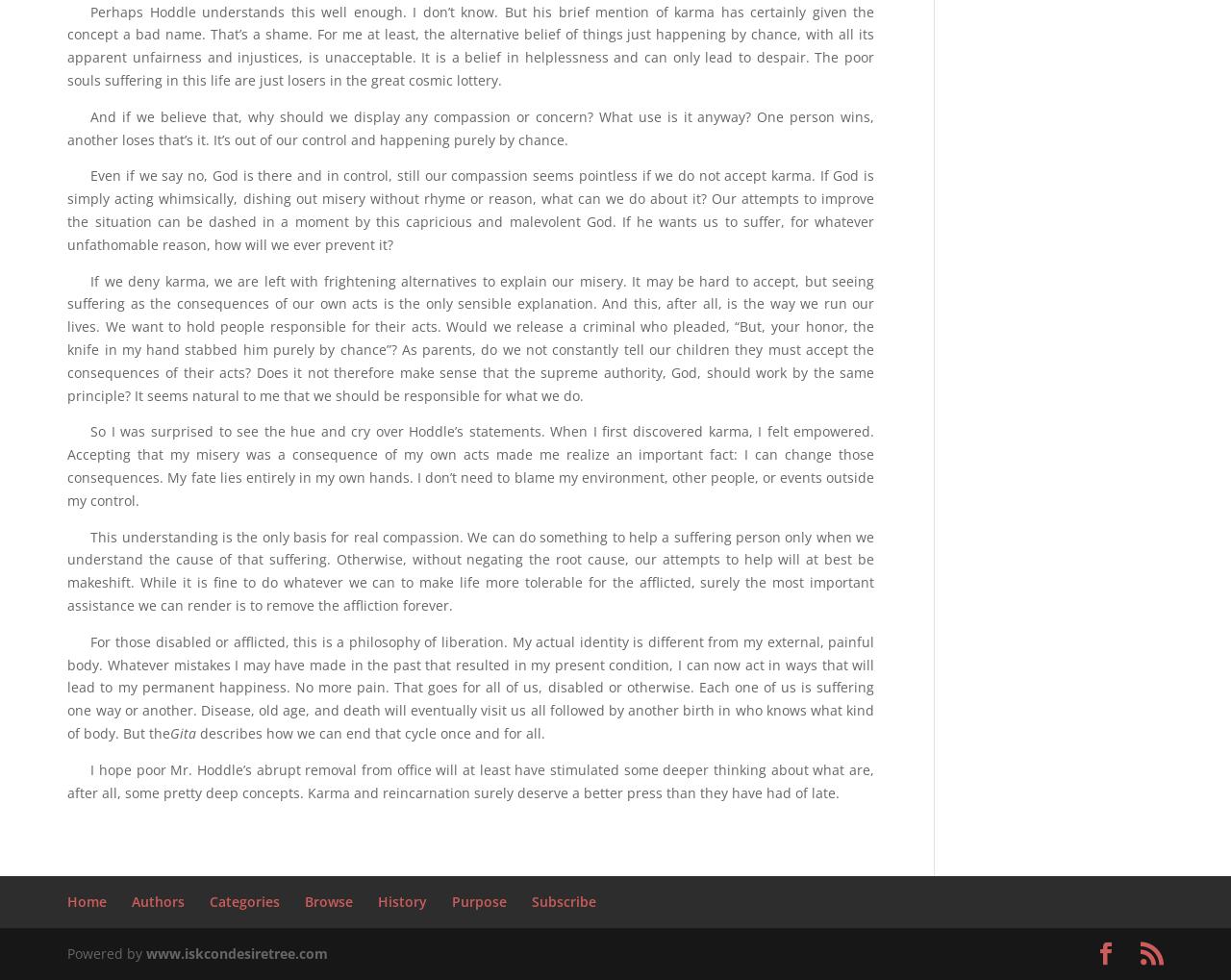Answer with a single word or phrase: 
What is the author's attitude towards Hoddle's statement?

Critical